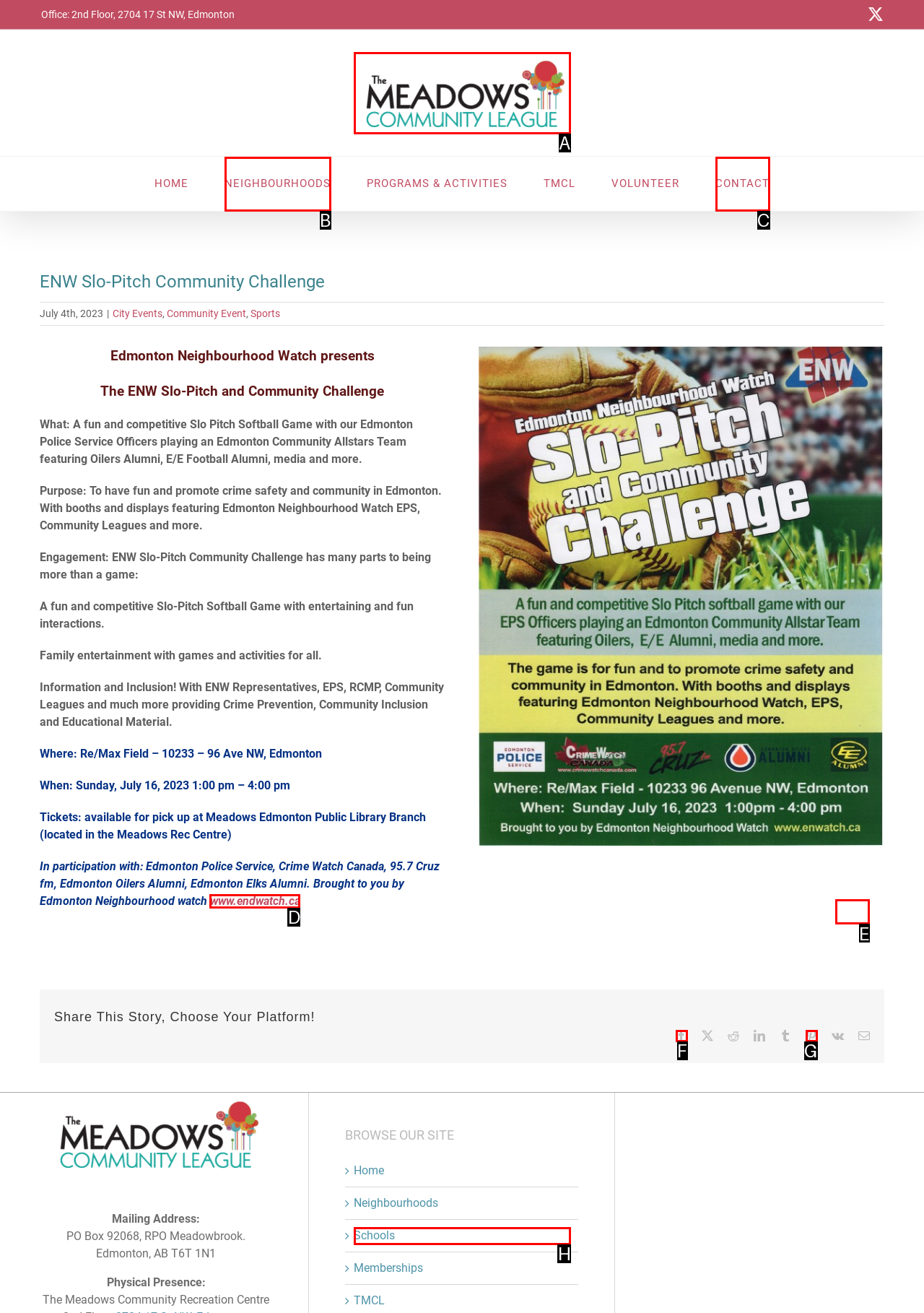Indicate the UI element to click to perform the task: Go to the top of the page. Reply with the letter corresponding to the chosen element.

E